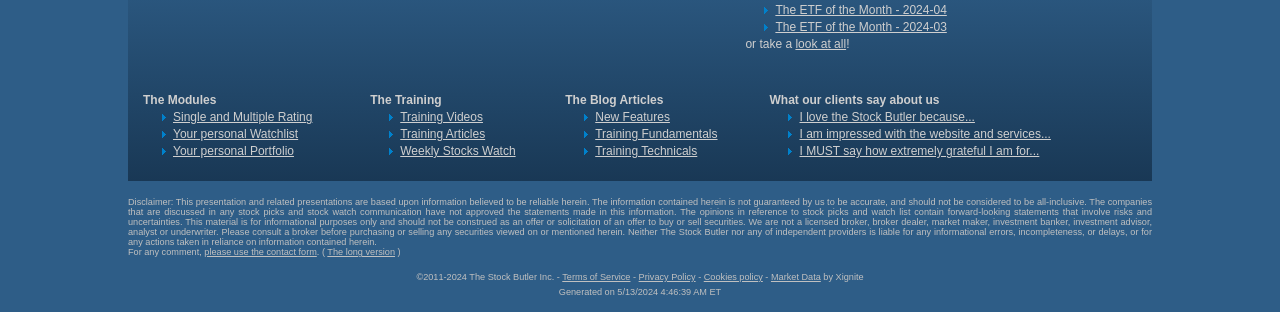What is the purpose of the disclaimer section?
Provide a detailed answer to the question, using the image to inform your response.

The disclaimer section is a lengthy text that explains the limitations of the information presented on the webpage, stating that it is not guaranteed to be accurate and should not be considered all-inclusive. This suggests that the purpose of the disclaimer section is to provide information about the reliability of the presentation.